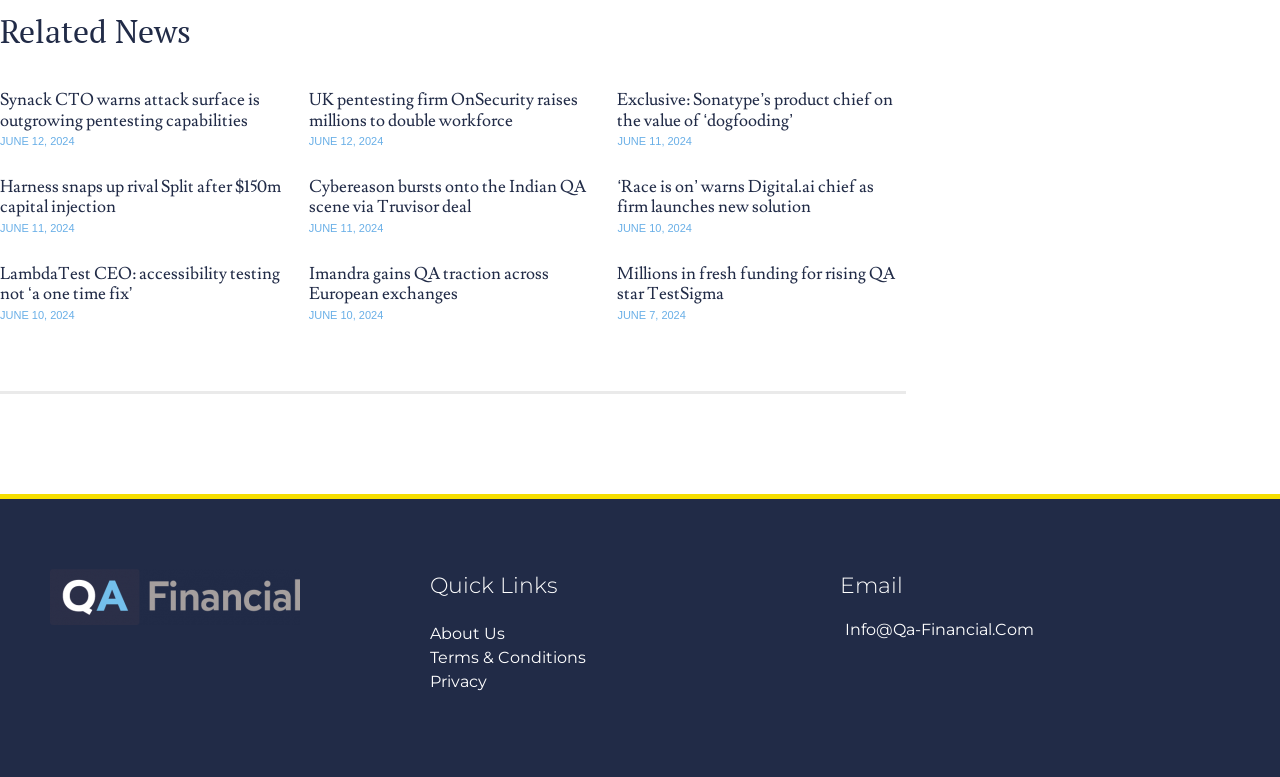What is the email address provided at the bottom of the page?
Look at the image and answer the question using a single word or phrase.

Info@Qa-Financial.Com